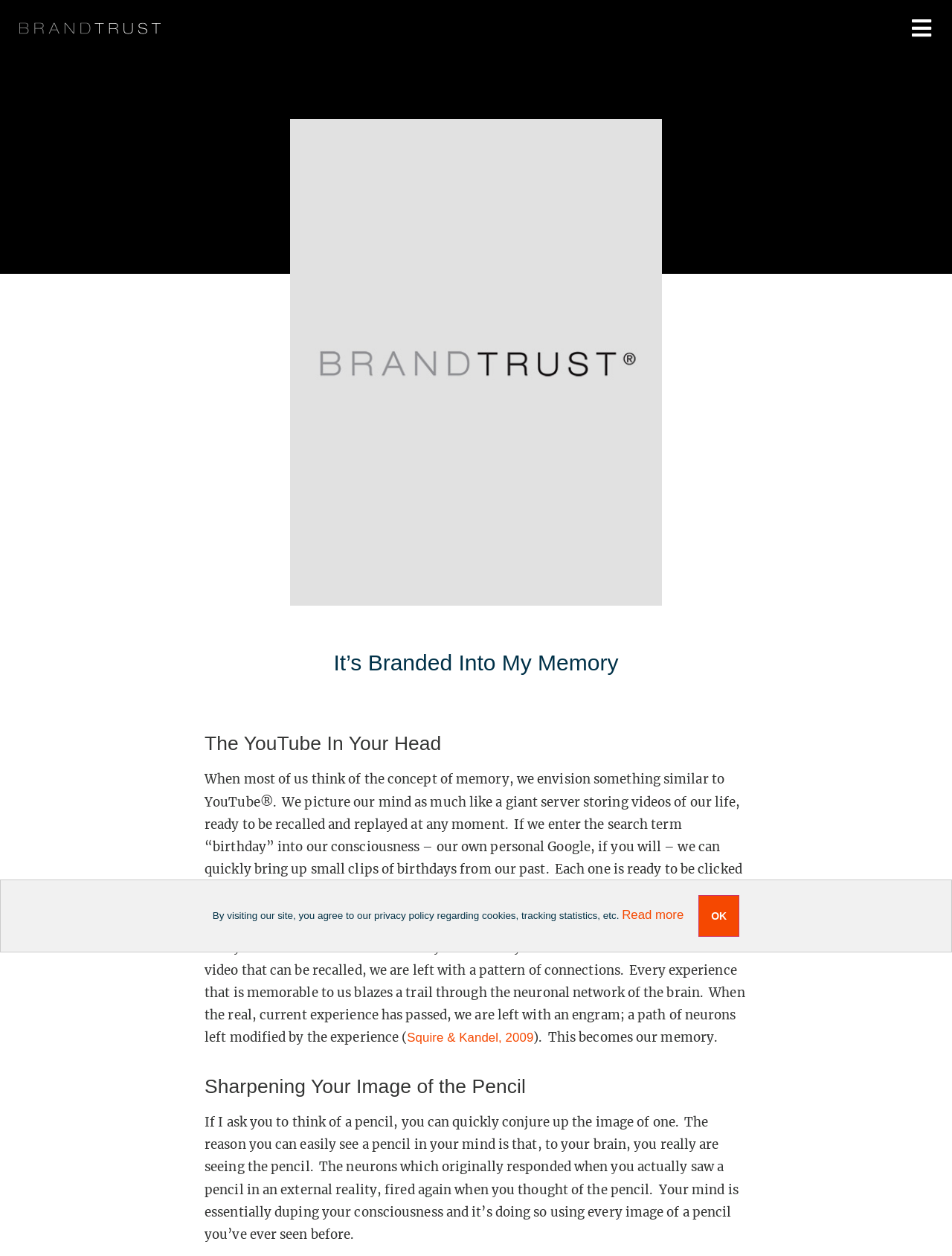Extract the primary headline from the webpage and present its text.

It’s Branded Into My Memory